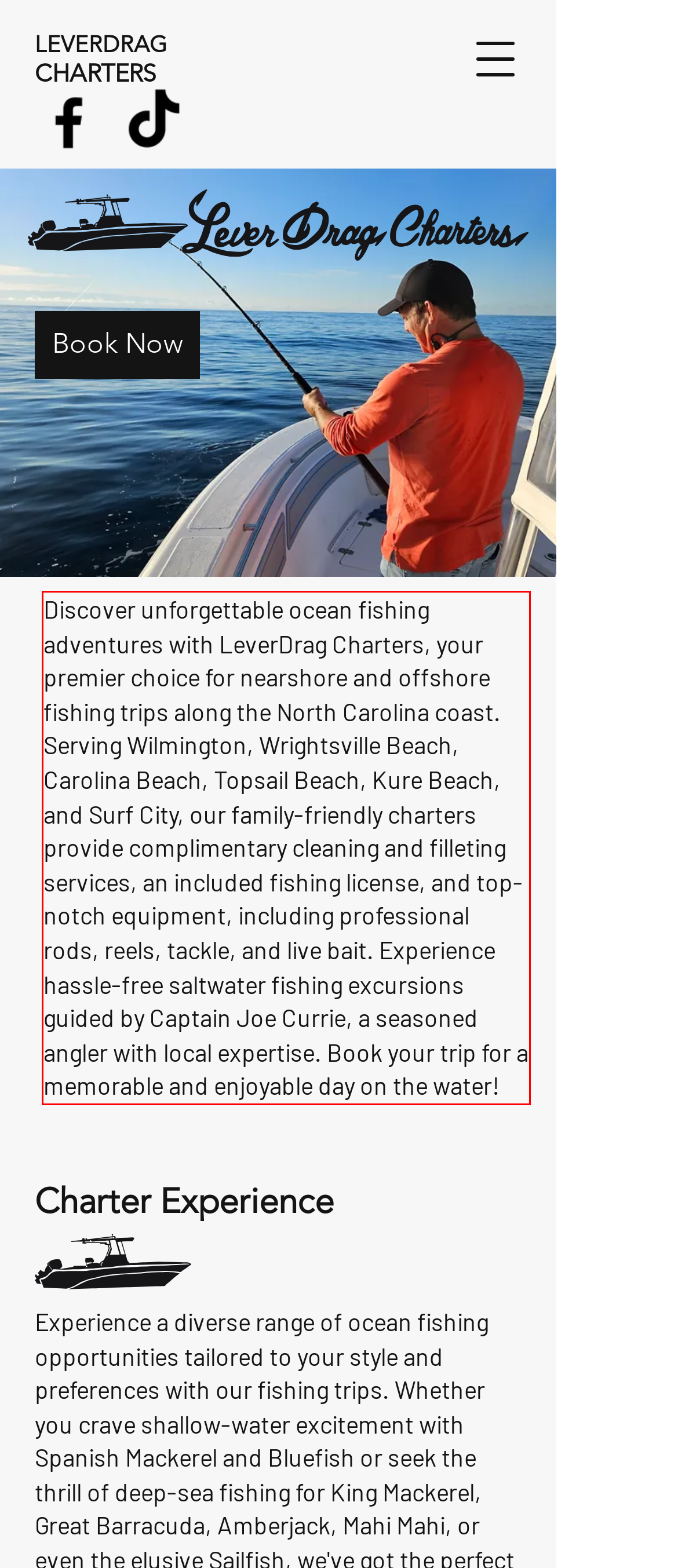You are provided with a webpage screenshot that includes a red rectangle bounding box. Extract the text content from within the bounding box using OCR.

Discover unforgettable ocean fishing adventures with LeverDrag Charters, your premier choice for nearshore and offshore fishing trips along the North Carolina coast. Serving Wilmington, Wrightsville Beach, Carolina Beach, Topsail Beach, Kure Beach, and Surf City, our family-friendly charters provide complimentary cleaning and filleting services, an included fishing license, and top-notch equipment, including professional rods, reels, tackle, and live bait. Experience hassle-free saltwater fishing excursions guided by Captain Joe Currie, a seasoned angler with local expertise. Book your trip for a memorable and enjoyable day on the water!